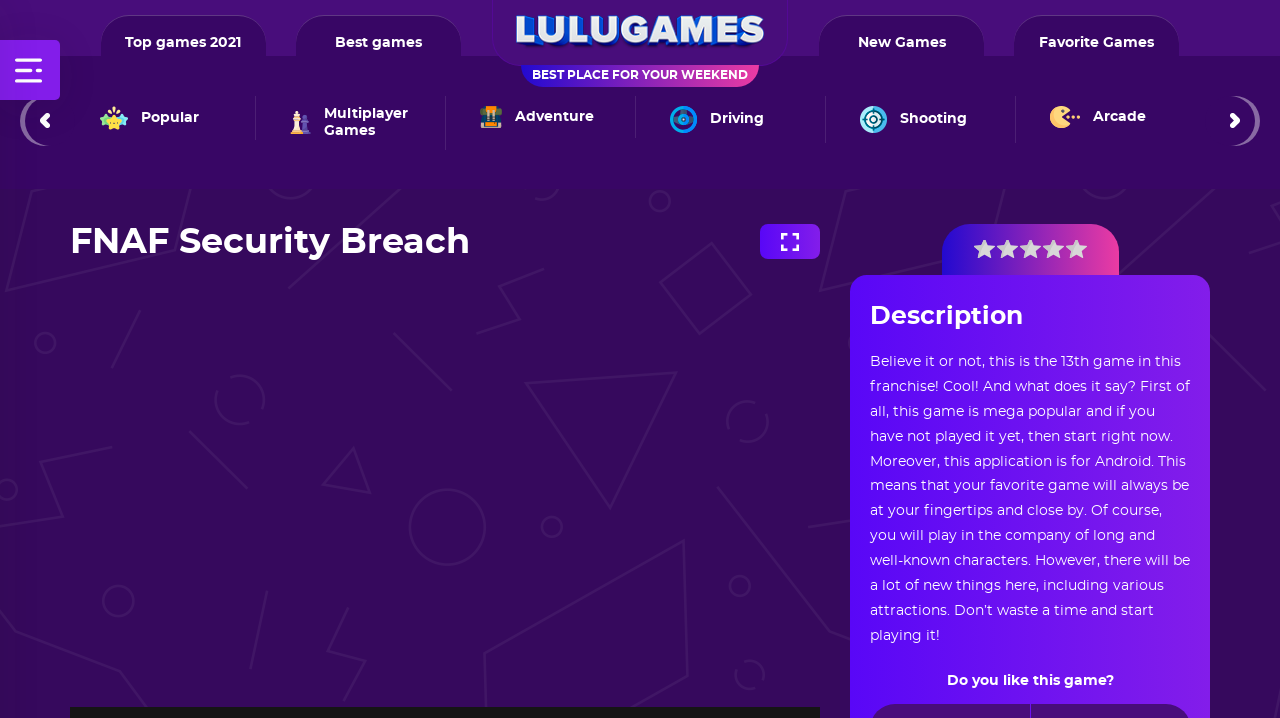Please extract the title of the webpage.

FNAF Security Breach